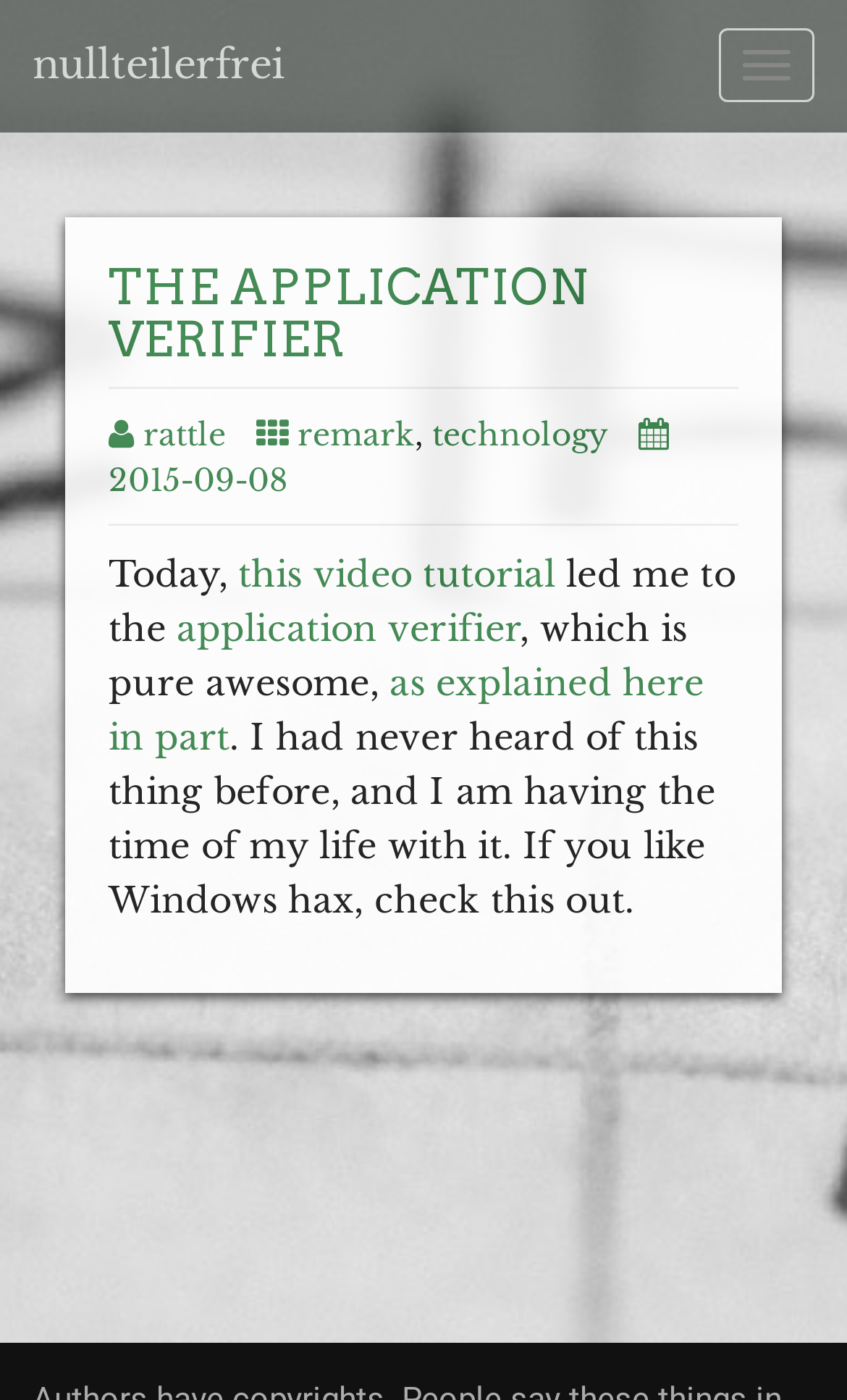What is the name of the application mentioned?
Look at the image and respond with a single word or a short phrase.

Application Verifier